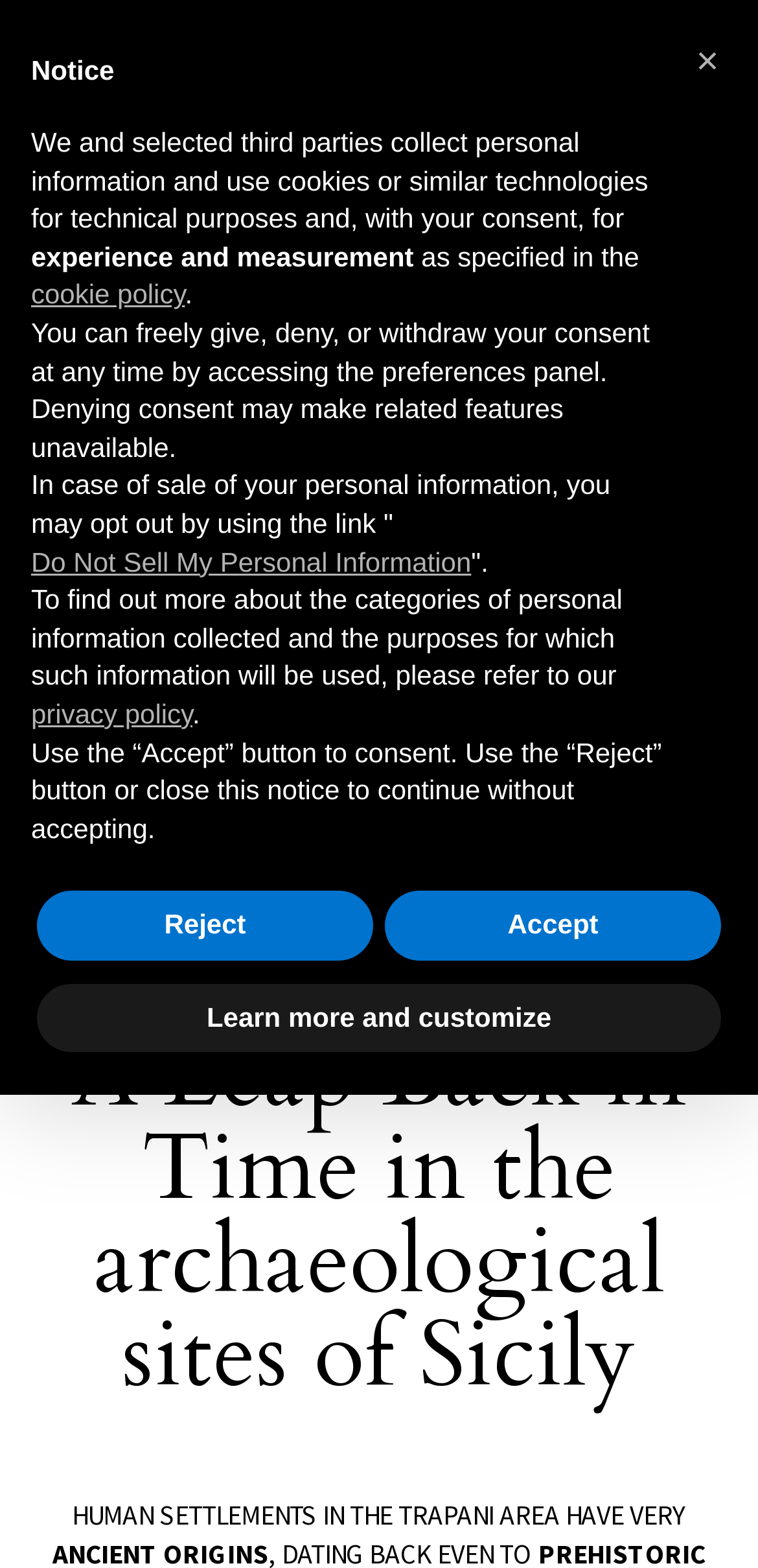Identify the bounding box coordinates of the area that should be clicked in order to complete the given instruction: "Open the menu". The bounding box coordinates should be four float numbers between 0 and 1, i.e., [left, top, right, bottom].

[0.588, 0.02, 0.918, 0.131]